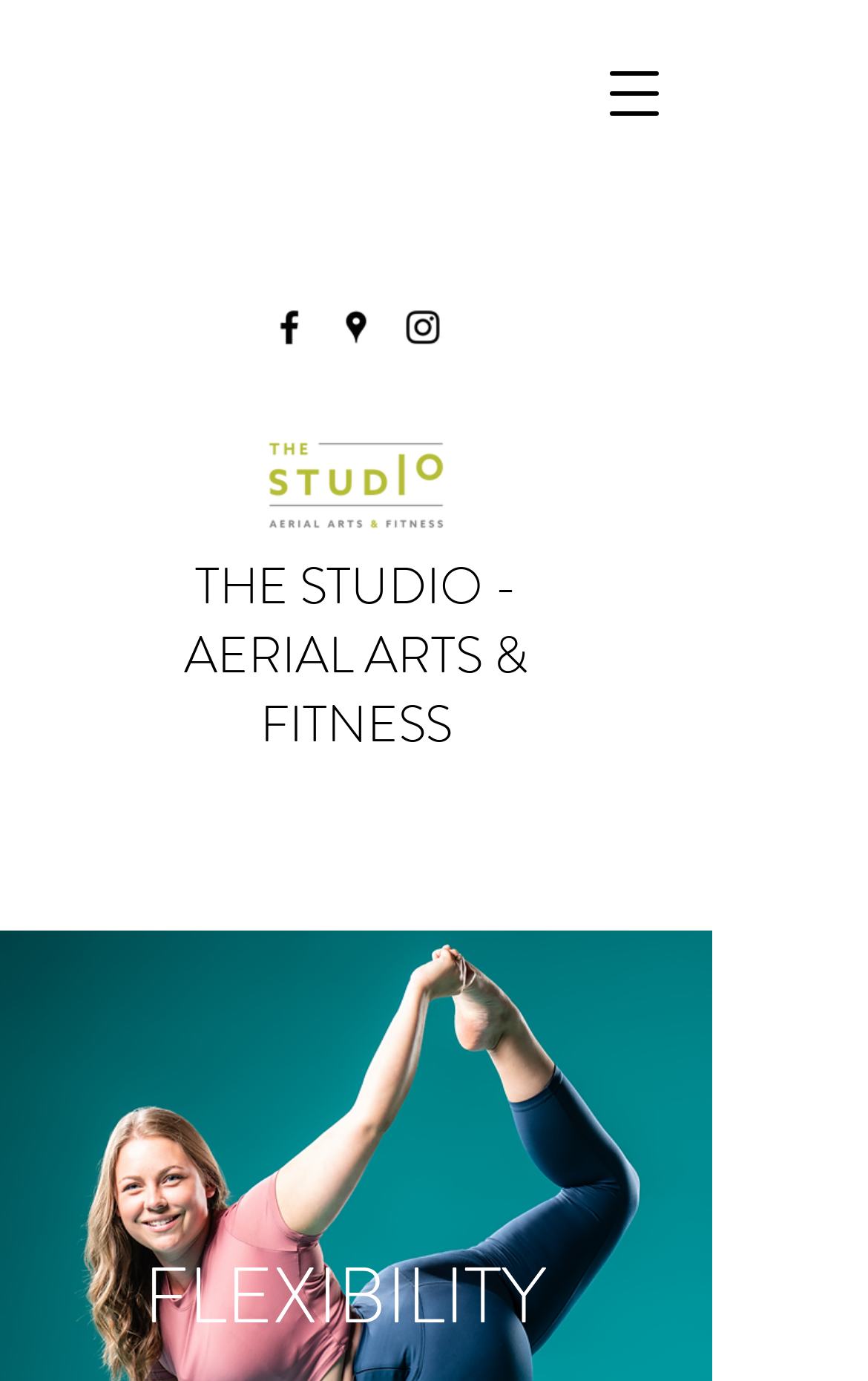Predict the bounding box of the UI element based on the description: "About us". The coordinates should be four float numbers between 0 and 1, formatted as [left, top, right, bottom].

None